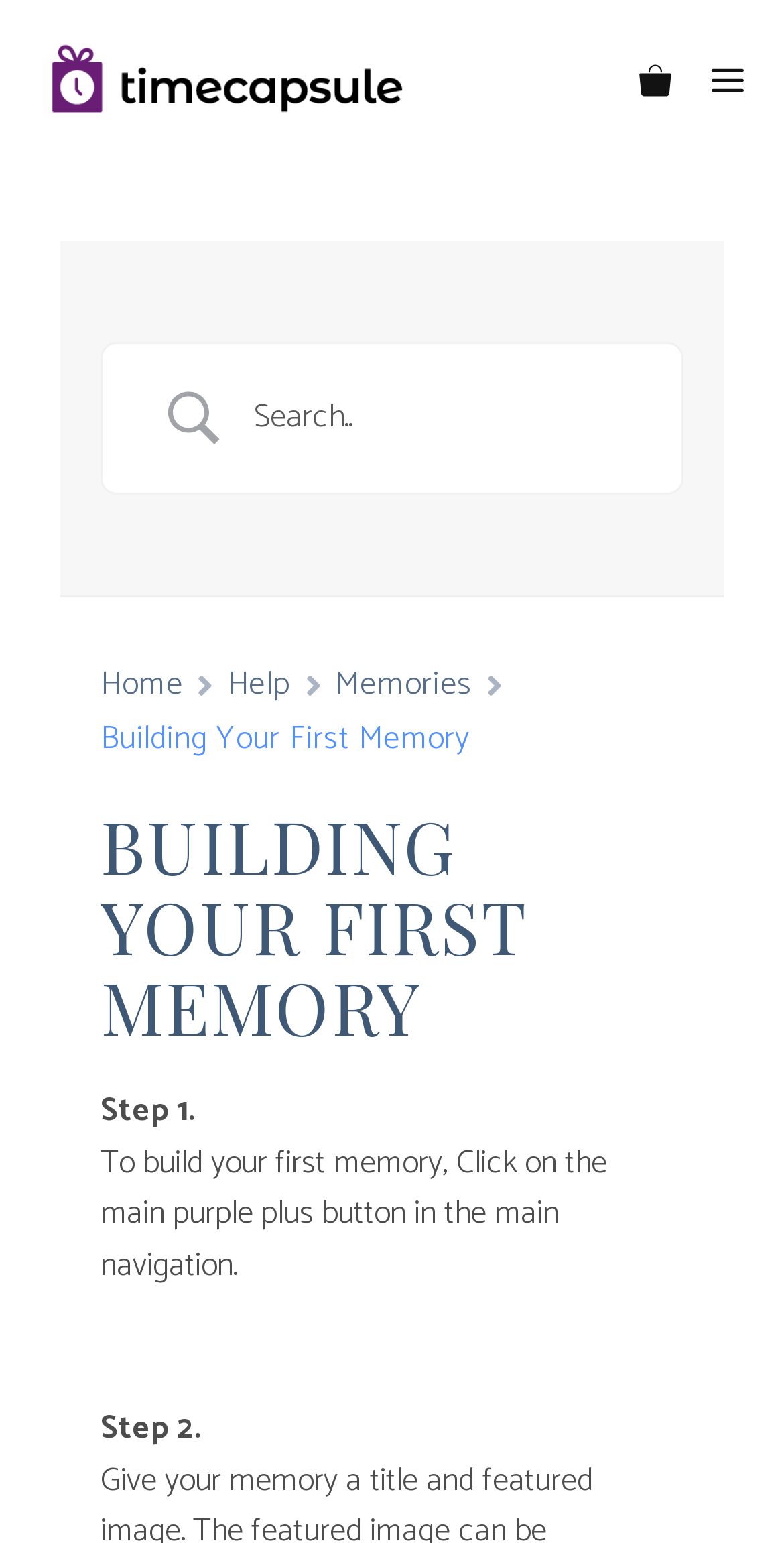What is the current number of items in the cart?
Answer briefly with a single word or phrase based on the image.

0